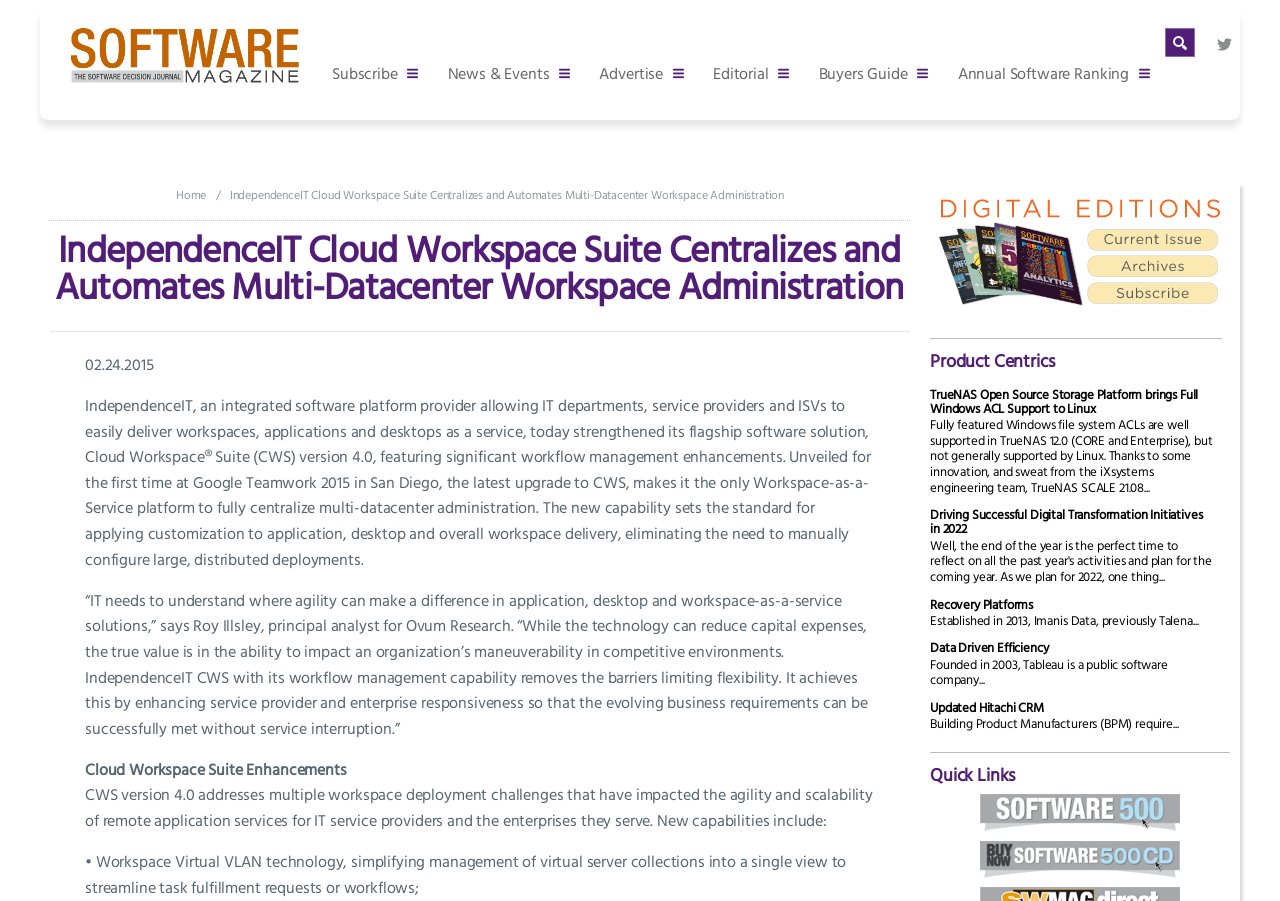How many product-centric links are there in the webpage?
Provide a short answer using one word or a brief phrase based on the image.

5